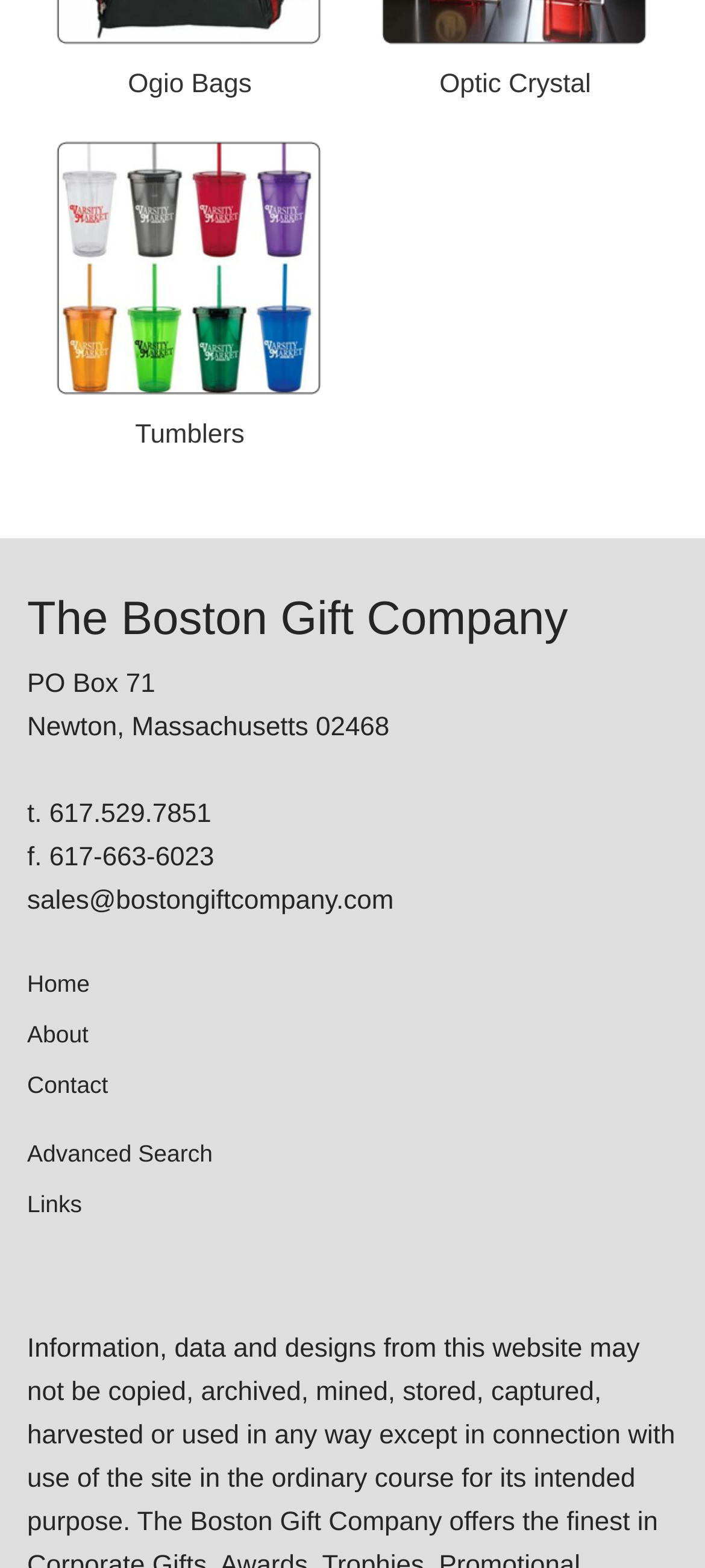What is the company name?
Using the image, provide a detailed and thorough answer to the question.

The company name can be found in the heading element with the text 'The Boston Gift Company The Boston Gift Company' at the top of the webpage.